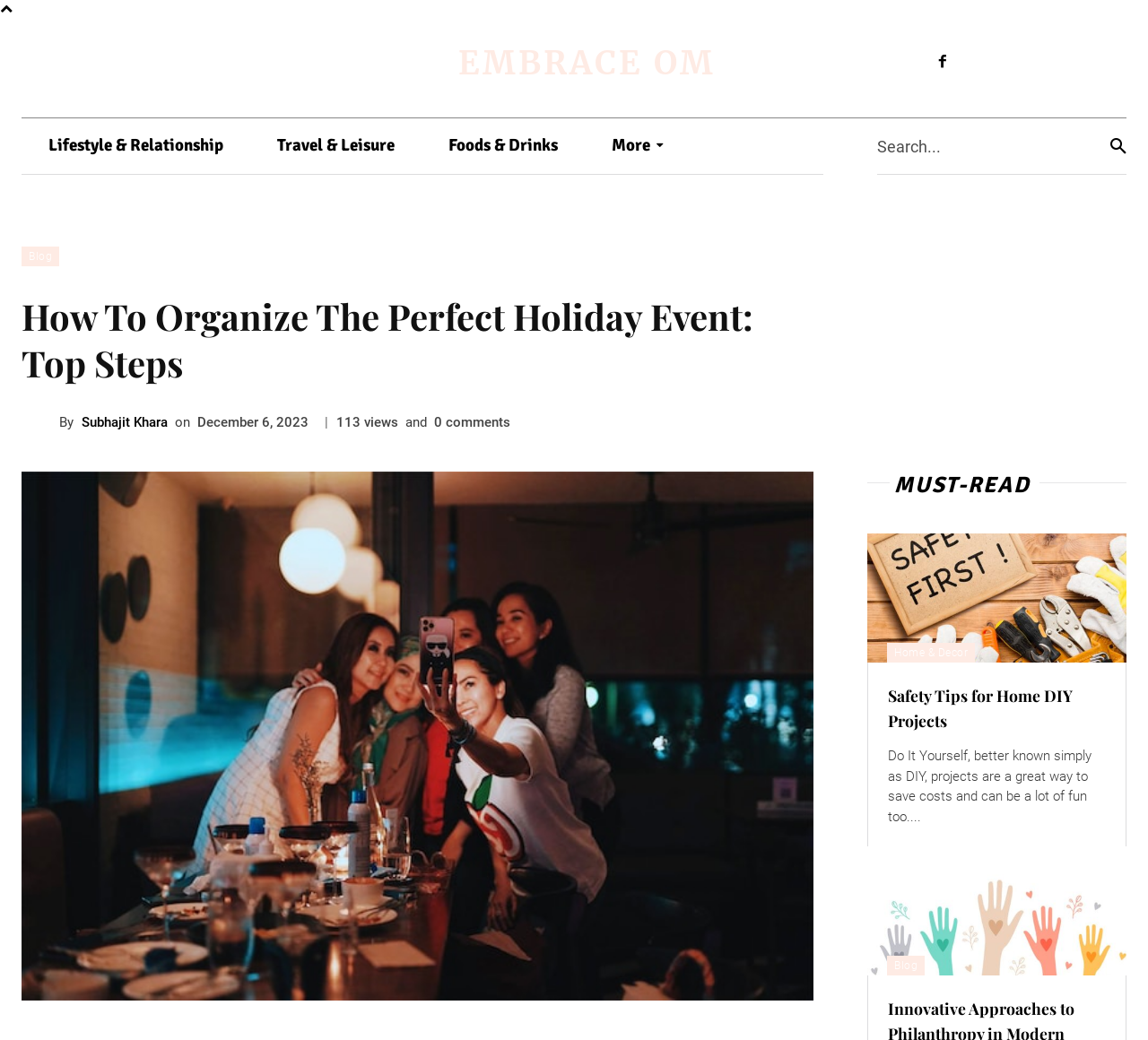Carefully observe the image and respond to the question with a detailed answer:
What is the date of publication of the article?

The date of publication is mentioned below the article title, where it says 'on December 6, 2023'.